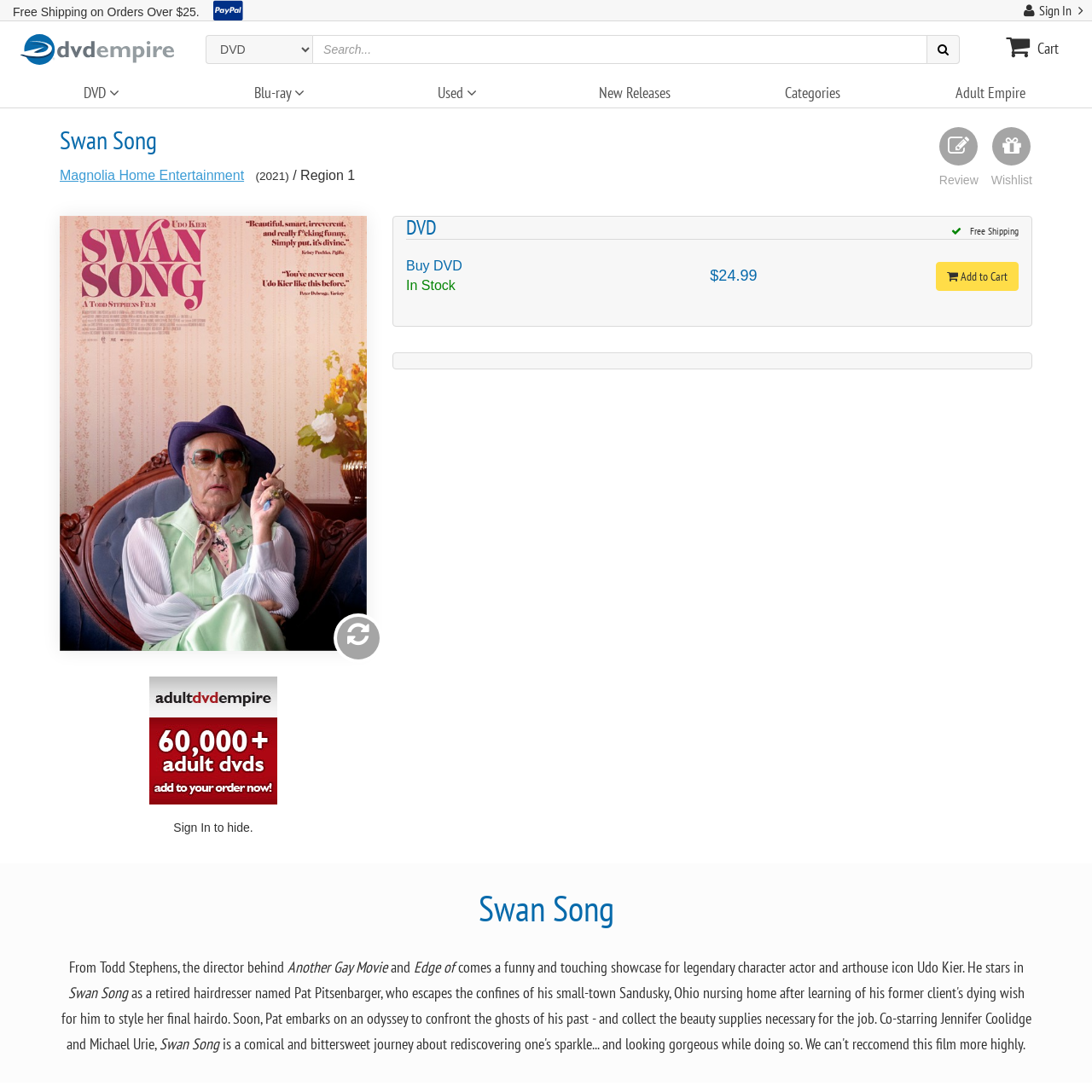Provide the bounding box coordinates in the format (top-left x, top-left y, bottom-right x, bottom-right y). All values are floating point numbers between 0 and 1. Determine the bounding box coordinate of the UI element described as: parent_node: Review

[0.86, 0.116, 0.896, 0.152]